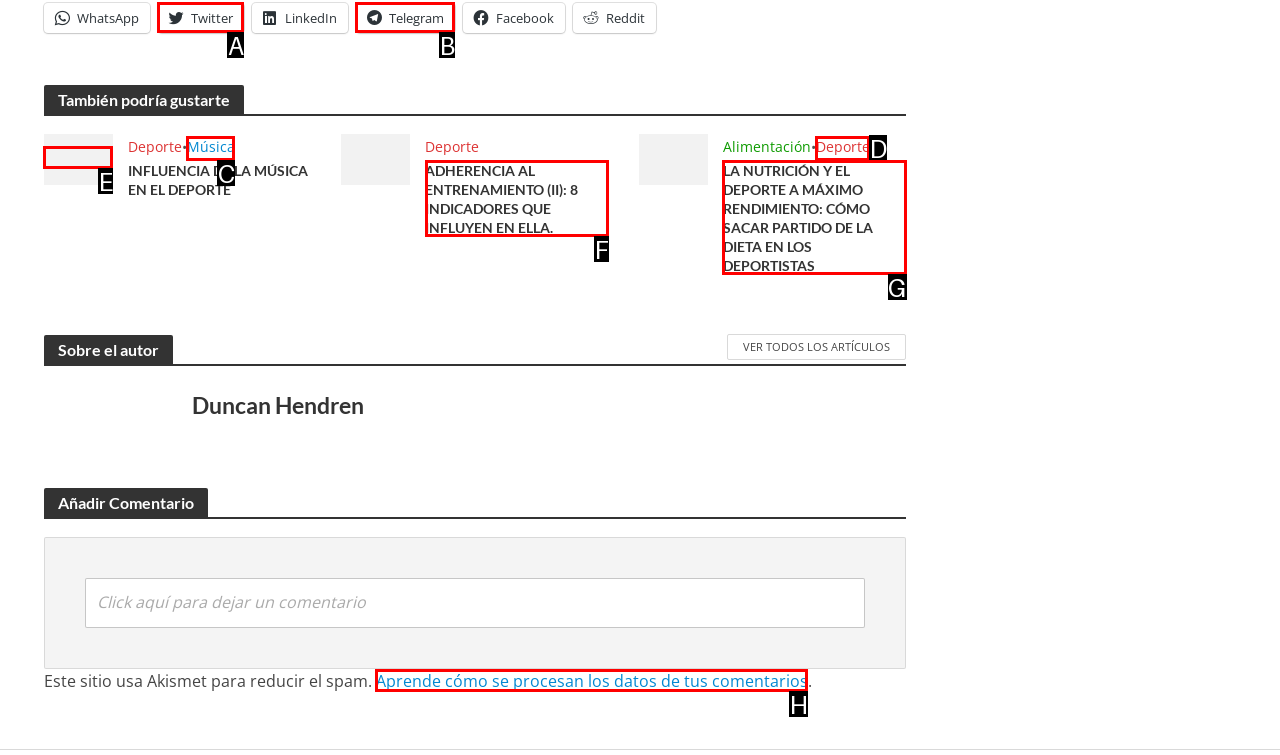To achieve the task: Learn how Akismet processes comment data, which HTML element do you need to click?
Respond with the letter of the correct option from the given choices.

H